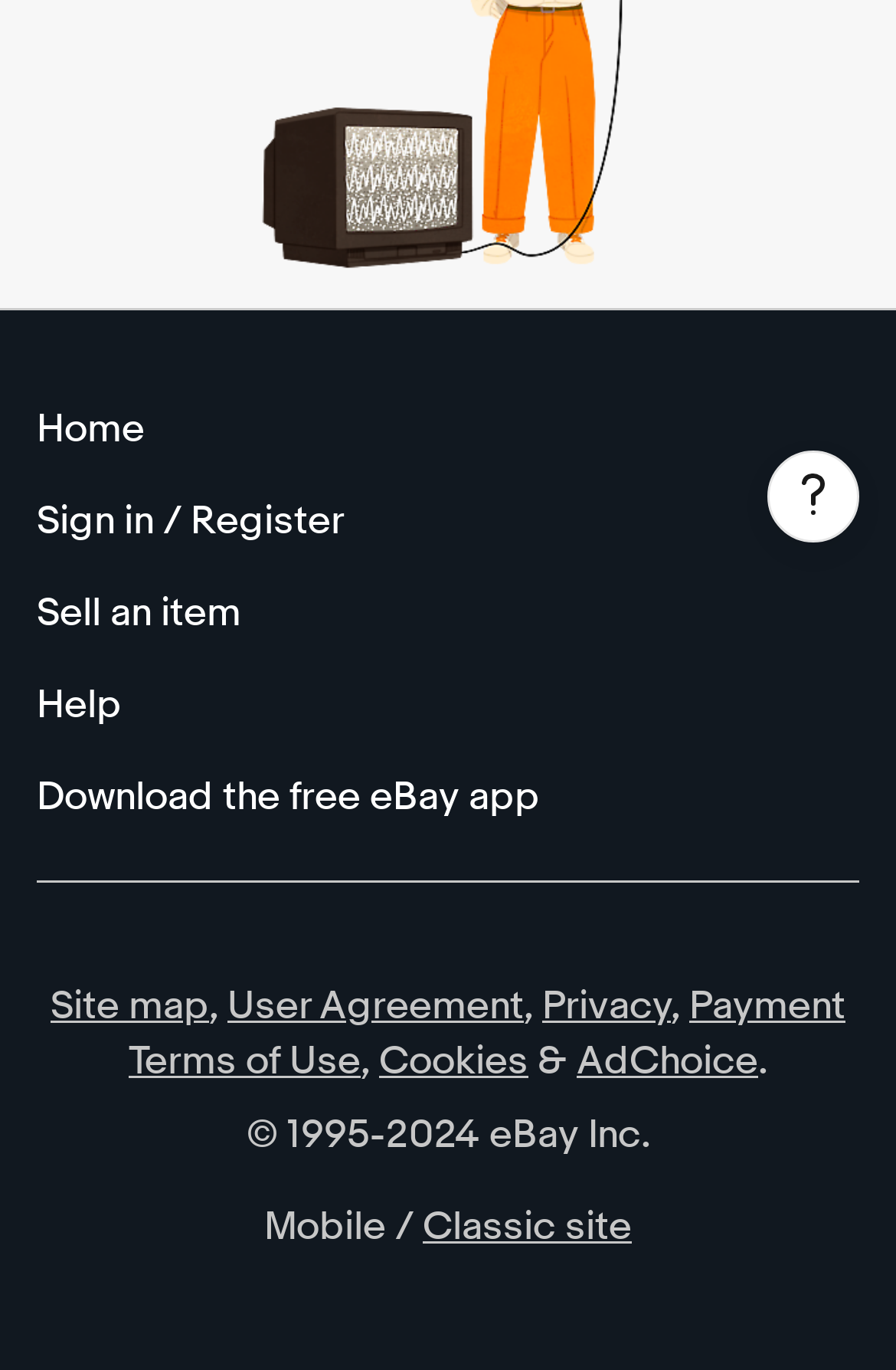Find the bounding box coordinates for the UI element whose description is: "Permanent International Altaistic Conference". The coordinates should be four float numbers between 0 and 1, in the format [left, top, right, bottom].

None